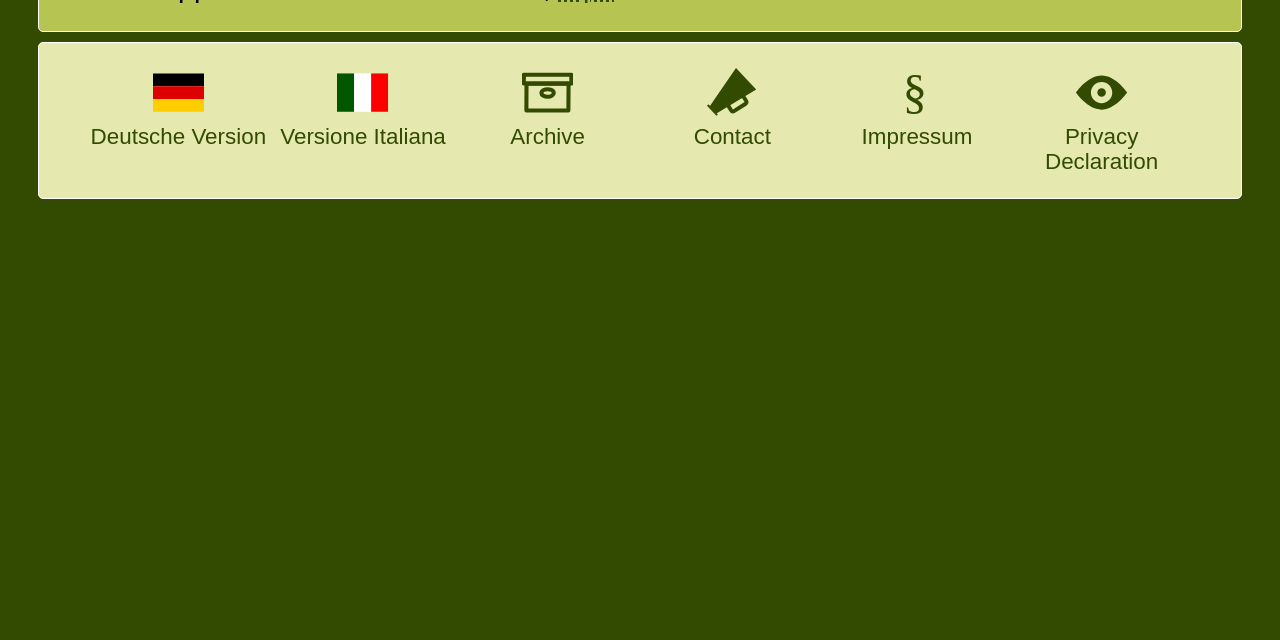For the element described, predict the bounding box coordinates as (top-left x, top-left y, bottom-right x, bottom-right y). All values should be between 0 and 1. Element description: Archive

[0.399, 0.105, 0.457, 0.272]